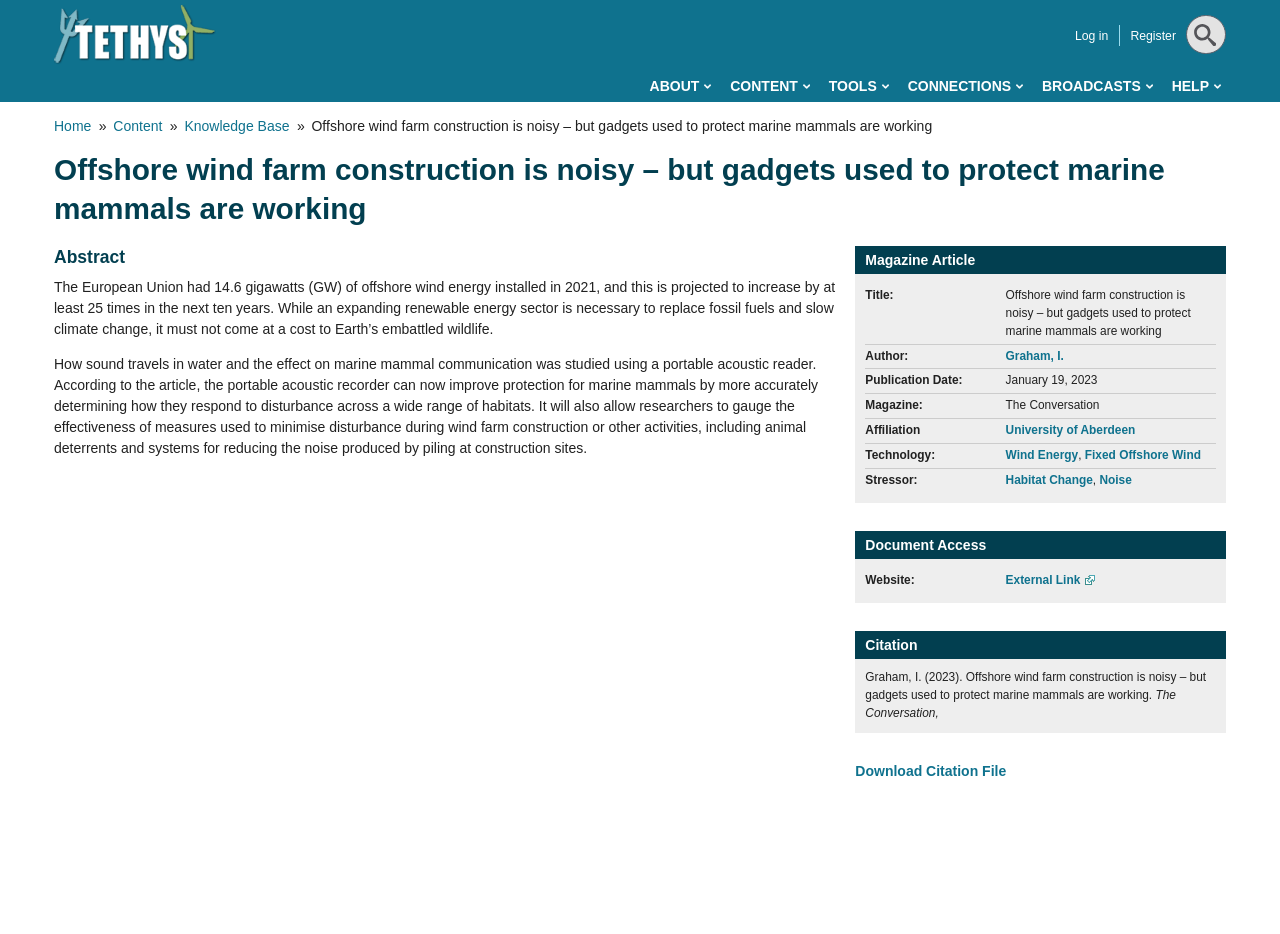What is the name of the logo?
Respond to the question with a well-detailed and thorough answer.

I found the answer by looking at the image element with the description 'Tethys Logo: Environmental Effects of Wind and Marine Renewable Energy'.